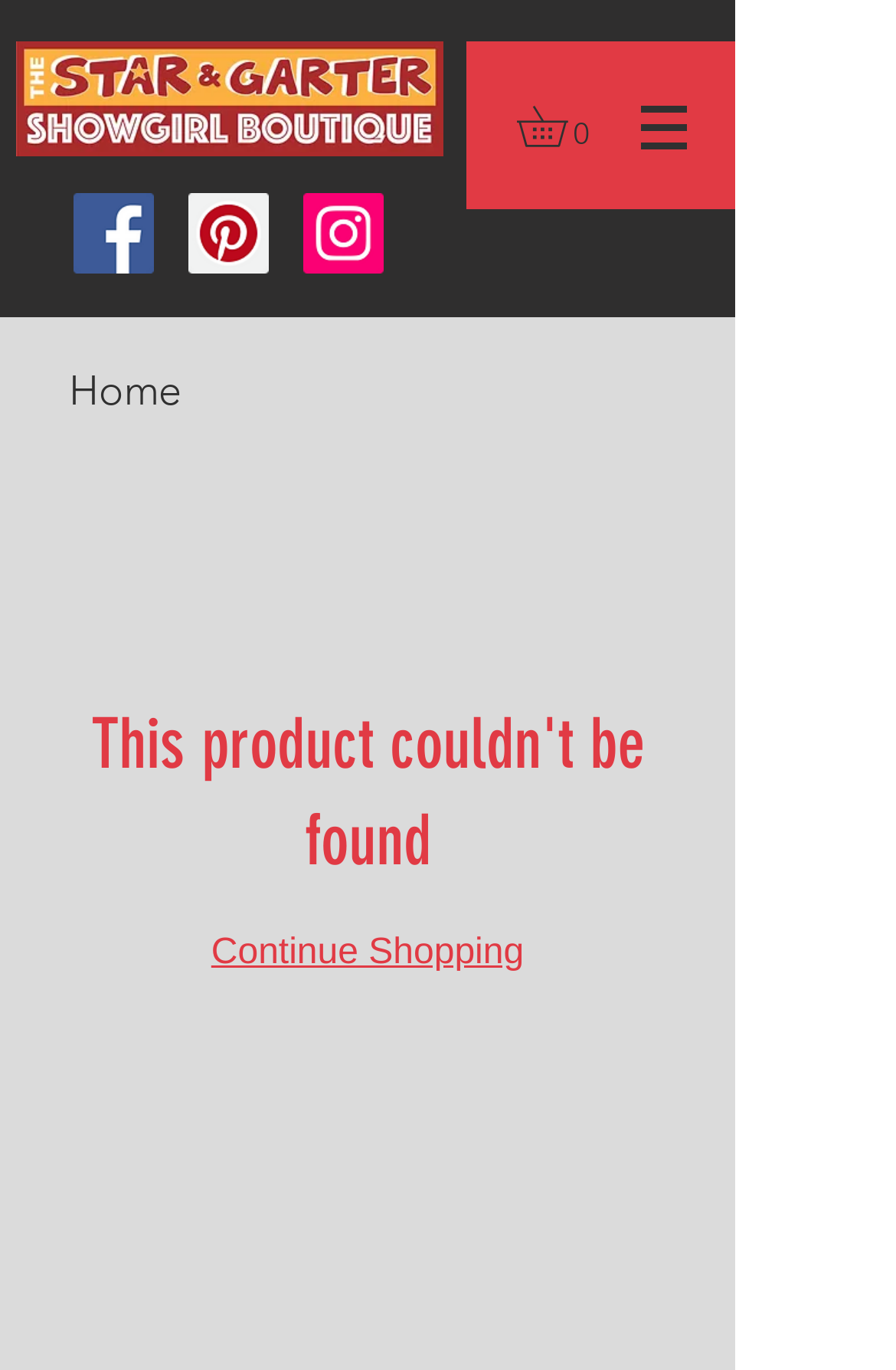How many items are in the cart?
From the details in the image, answer the question comprehensively.

I checked the cart link and it says 'Cart with 0 items', indicating that there are no items in the cart.